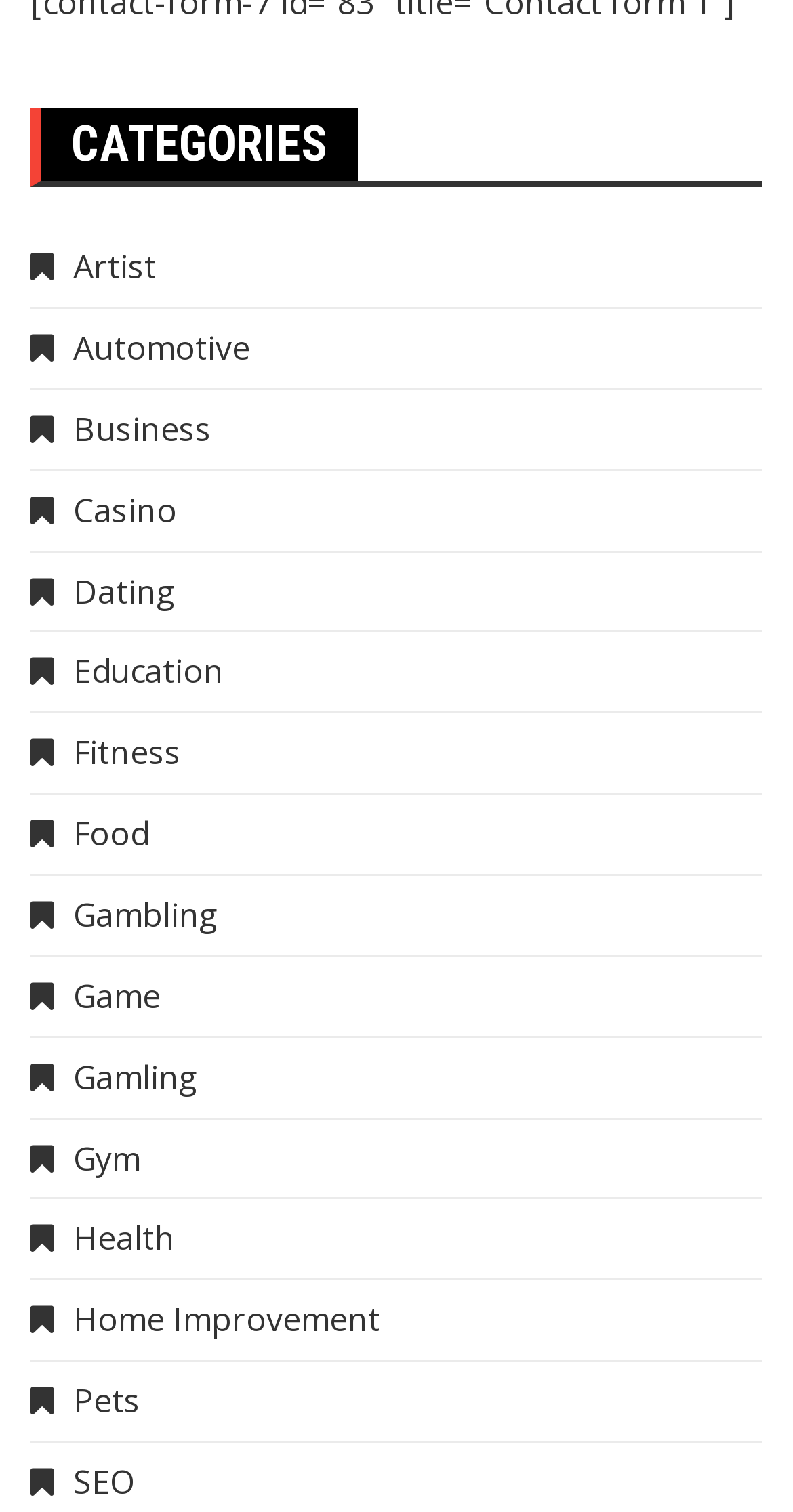Please find the bounding box coordinates of the clickable region needed to complete the following instruction: "View Health". The bounding box coordinates must consist of four float numbers between 0 and 1, i.e., [left, top, right, bottom].

[0.038, 0.804, 0.221, 0.834]